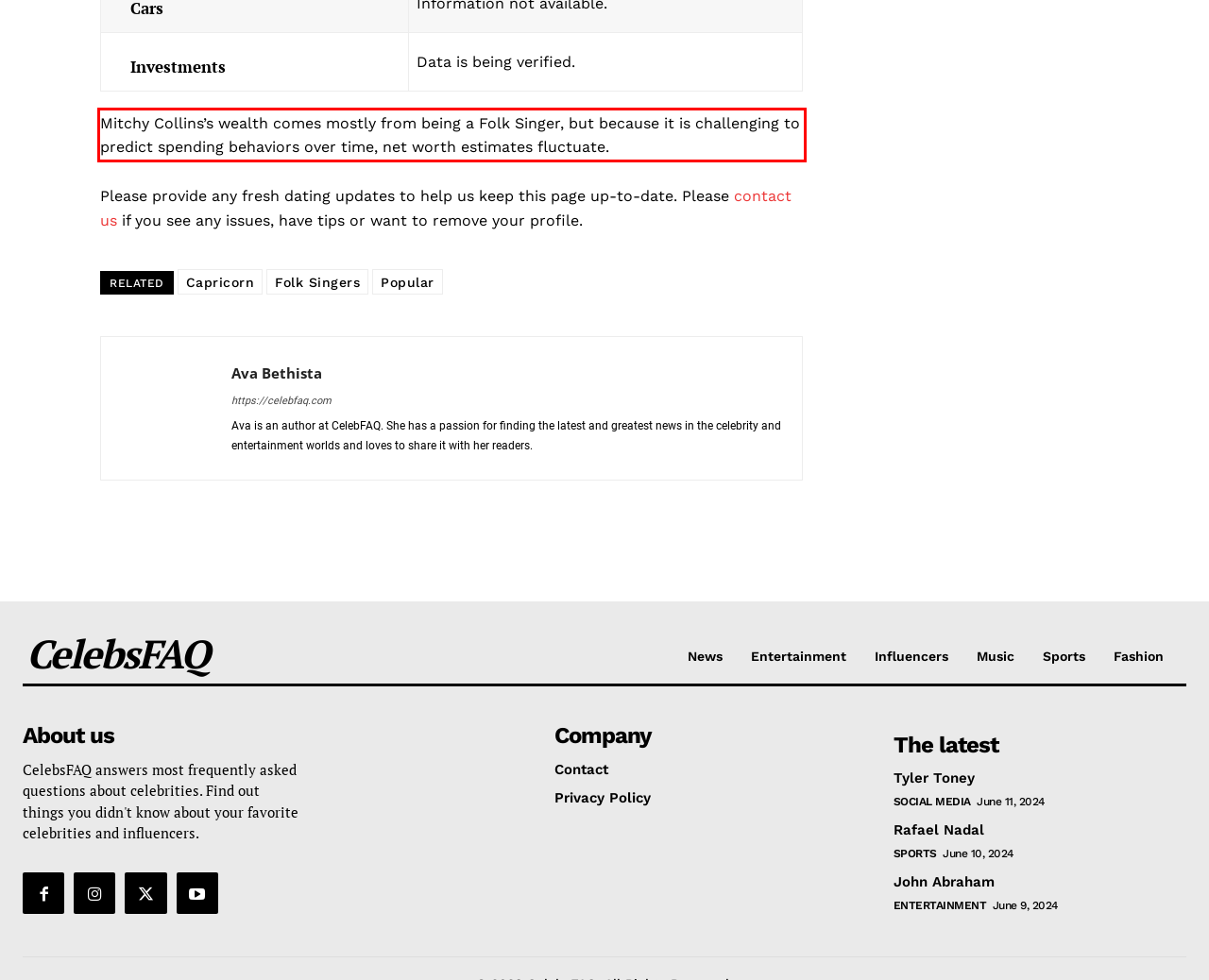You have a screenshot of a webpage with a red bounding box. Use OCR to generate the text contained within this red rectangle.

Mitchy Collins’s wealth comes mostly from being a Folk Singer, but because it is challenging to predict spending behaviors over time, net worth estimates fluctuate.